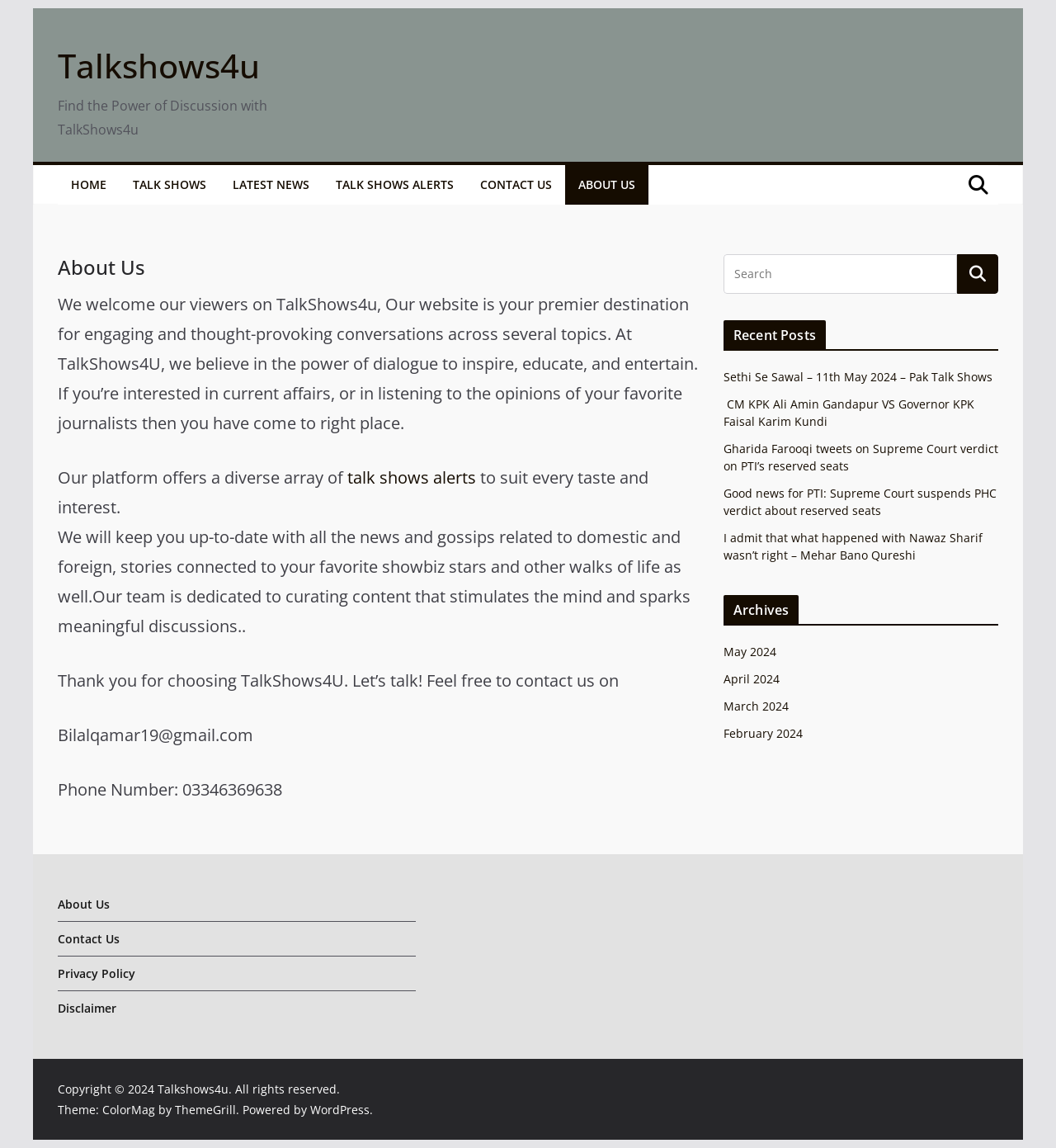Show the bounding box coordinates of the element that should be clicked to complete the task: "Contact us".

[0.455, 0.151, 0.523, 0.171]